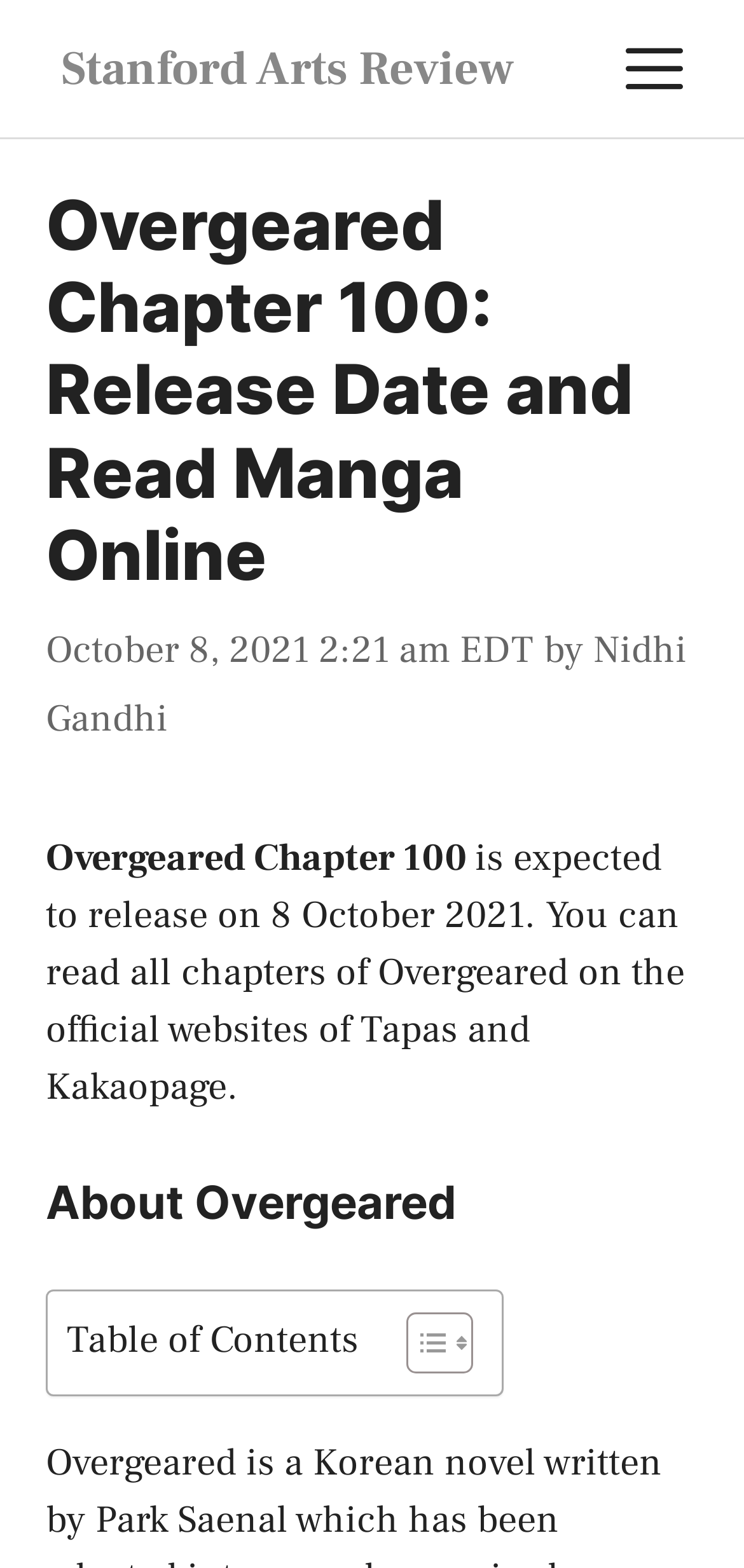Your task is to extract the text of the main heading from the webpage.

Overgeared Chapter 100: Release Date and Read Manga Online